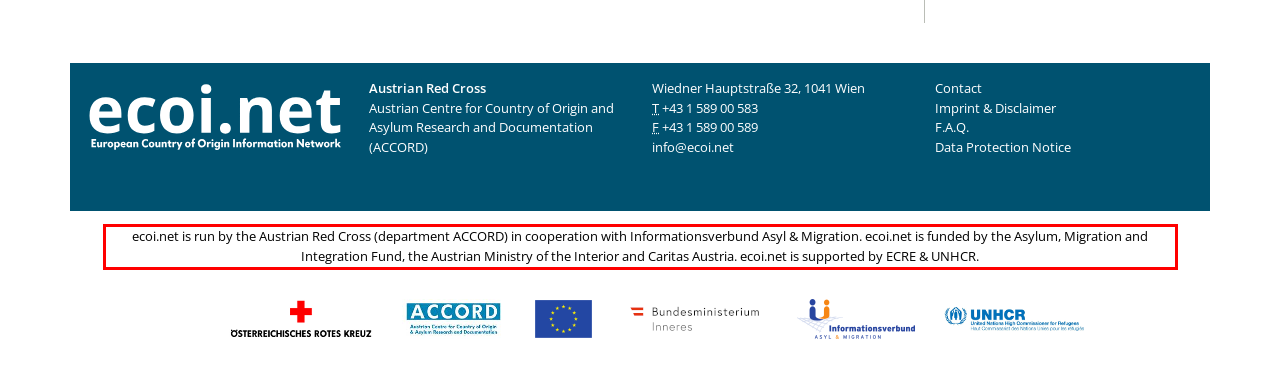You are provided with a screenshot of a webpage containing a red bounding box. Please extract the text enclosed by this red bounding box.

ecoi.net is run by the Austrian Red Cross (department ACCORD) in cooperation with Informationsverbund Asyl & Migration. ecoi.net is funded by the Asylum, Migration and Integration Fund, the Austrian Ministry of the Interior and Caritas Austria. ecoi.net is supported by ECRE & UNHCR.